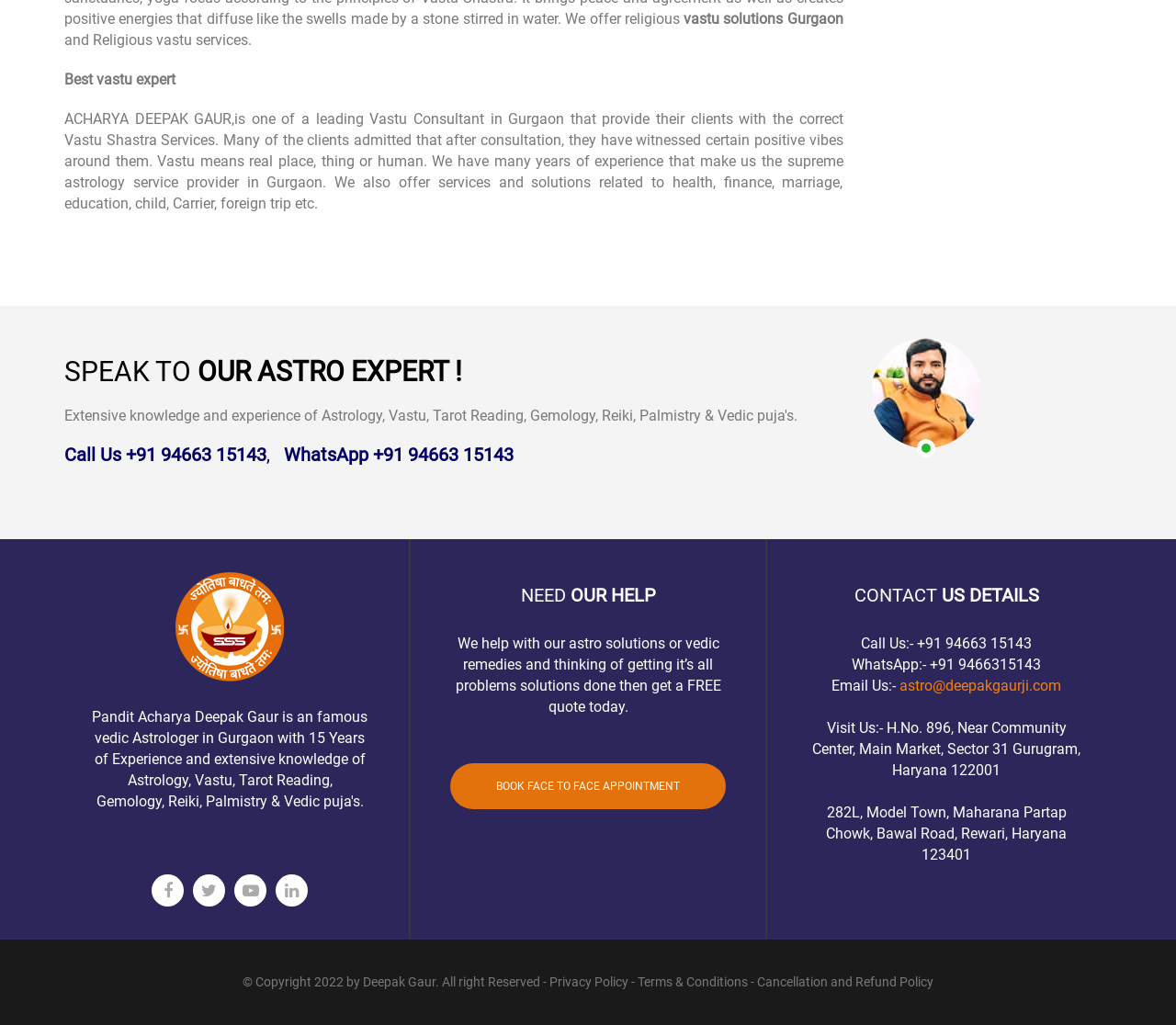Given the description: "astro@deepakgaurji.com", determine the bounding box coordinates of the UI element. The coordinates should be formatted as four float numbers between 0 and 1, [left, top, right, bottom].

[0.765, 0.661, 0.902, 0.678]